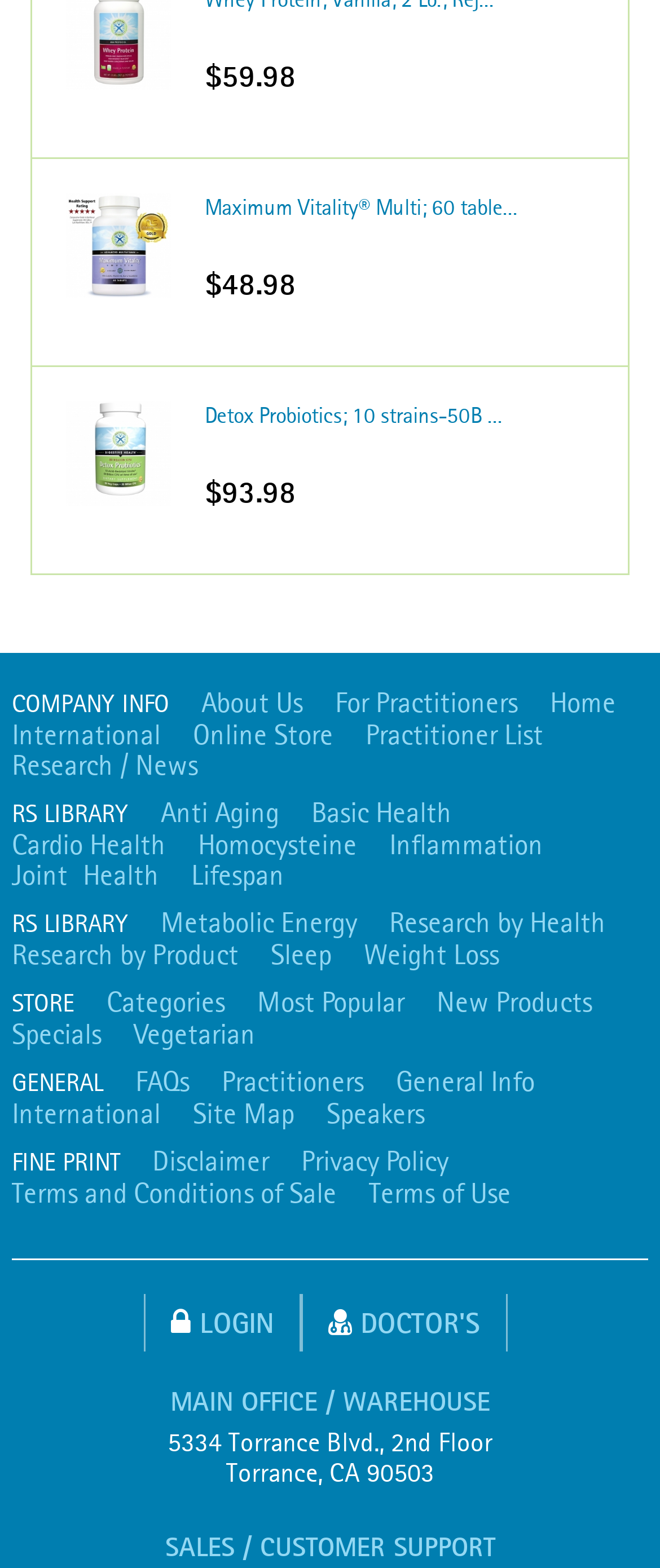Locate the bounding box coordinates of the element that needs to be clicked to carry out the instruction: "View the 'Research by Health' page". The coordinates should be given as four float numbers ranging from 0 to 1, i.e., [left, top, right, bottom].

[0.59, 0.578, 0.918, 0.598]